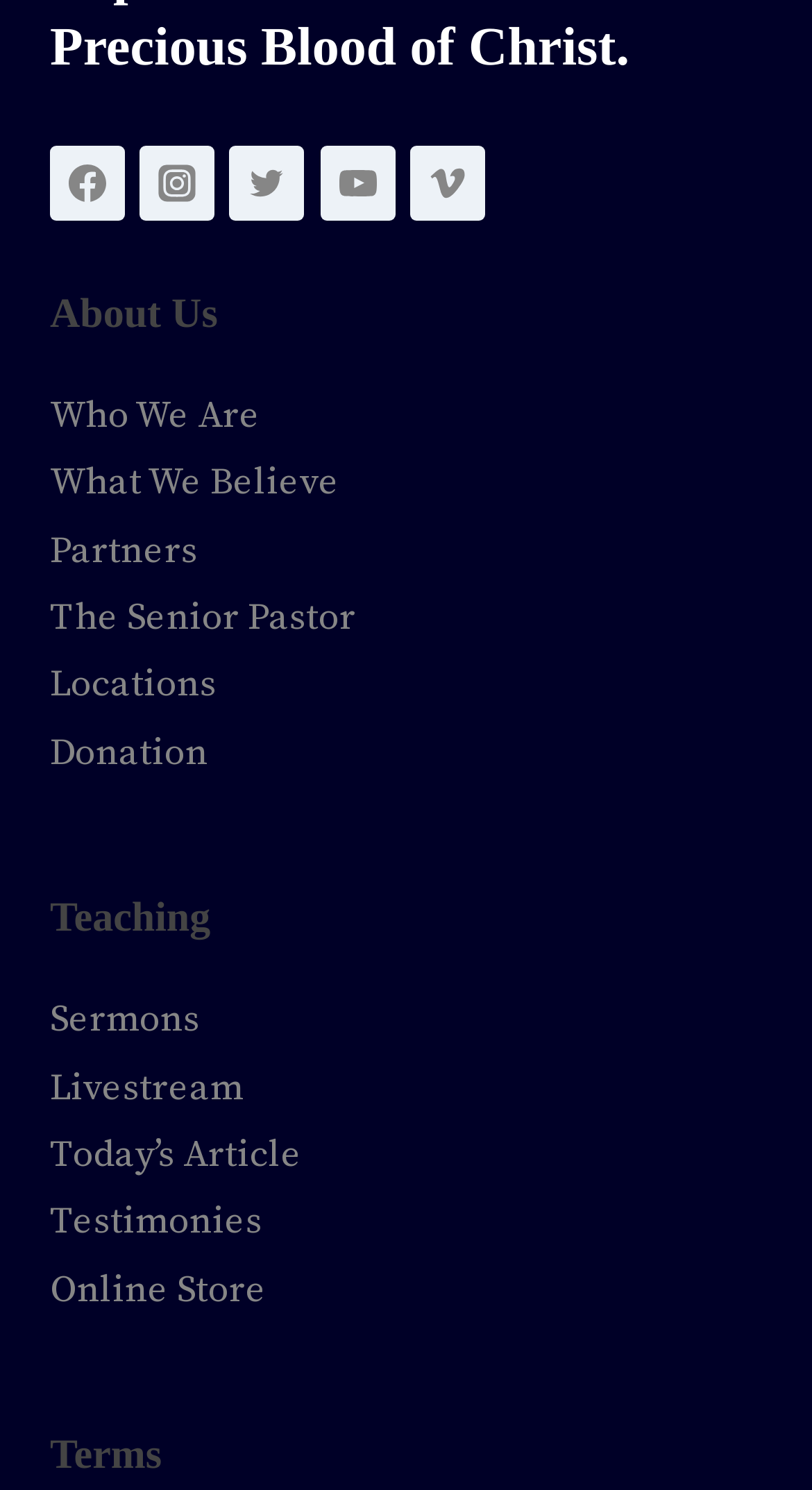Please provide a comprehensive response to the question below by analyzing the image: 
What social media platforms are listed?

I determined the answer by looking at the links and images at the top of the webpage, which are labeled as 'Facebook', 'Instagram', 'Twitter', 'YouTube', and 'Vimeo'.